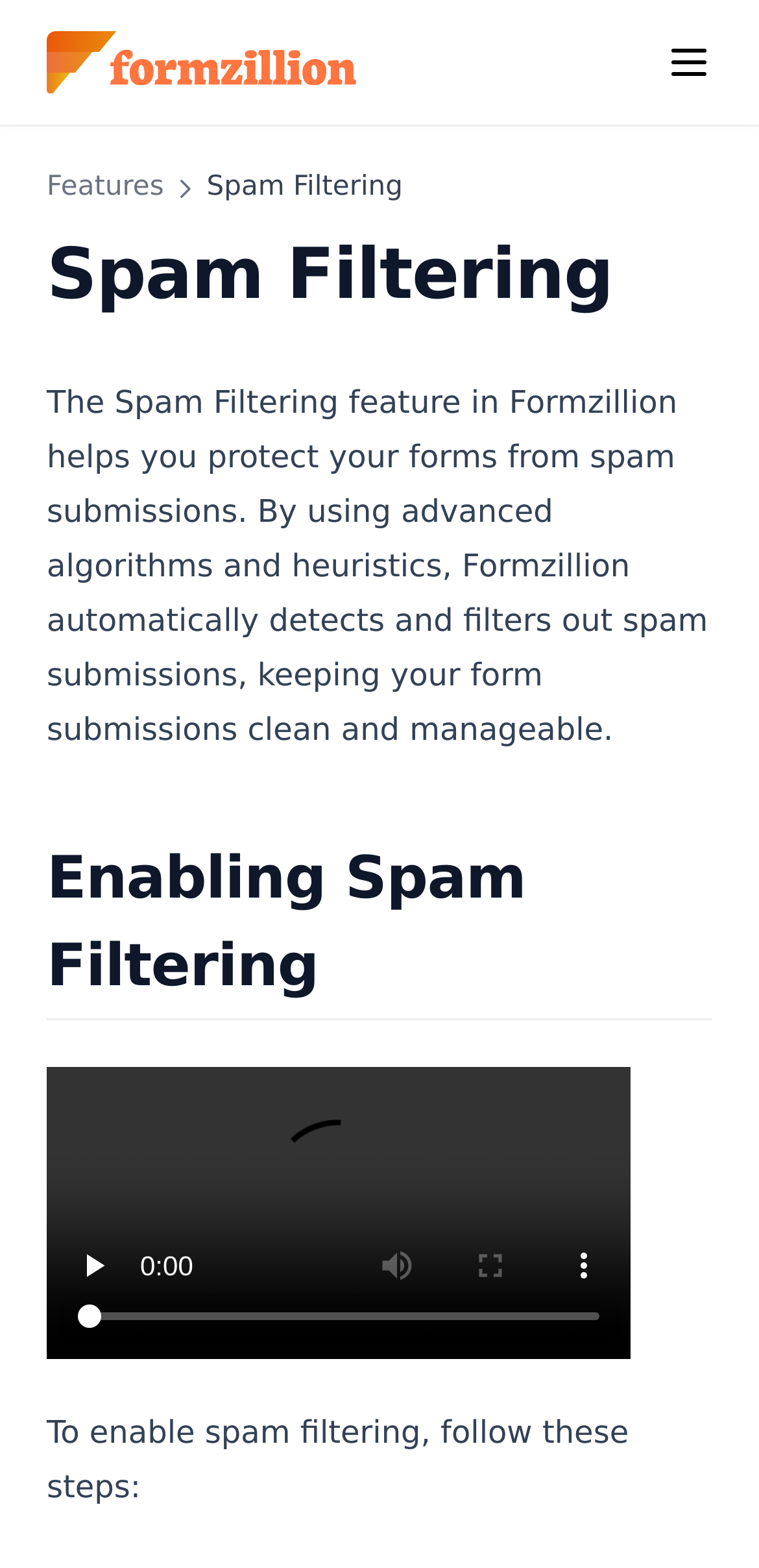Given the element description Automate Record Creation in Airtable, specify the bounding box coordinates of the corresponding UI element in the format (top-left x, top-left y, bottom-right x, bottom-right y). All values must be between 0 and 1.

[0.103, 0.494, 0.928, 0.535]